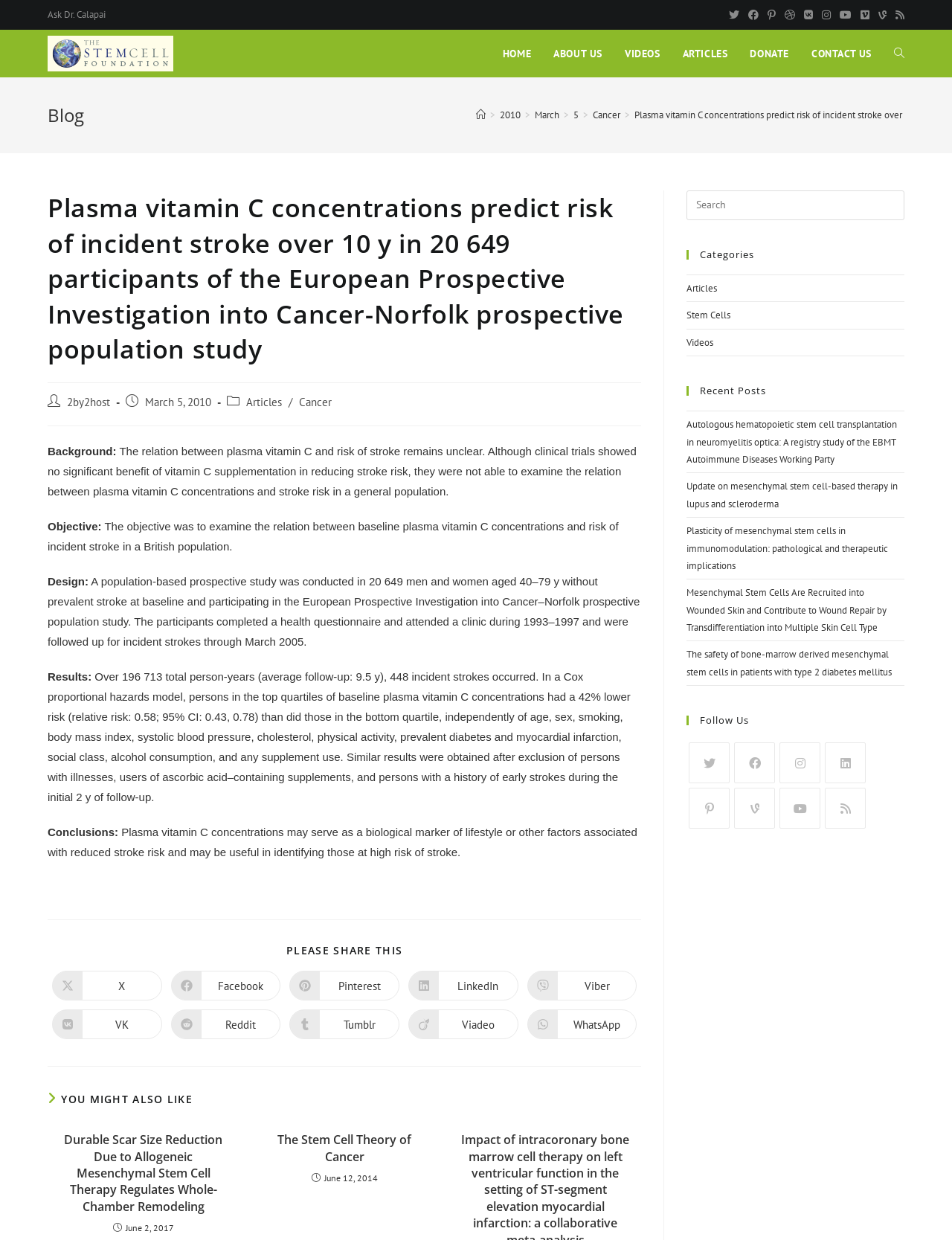Please mark the bounding box coordinates of the area that should be clicked to carry out the instruction: "Read the article 'Durable Scar Size Reduction Due to Allogeneic Mesenchymal Stem Cell Therapy Regulates Whole-Chamber Remodeling'".

[0.059, 0.913, 0.242, 0.98]